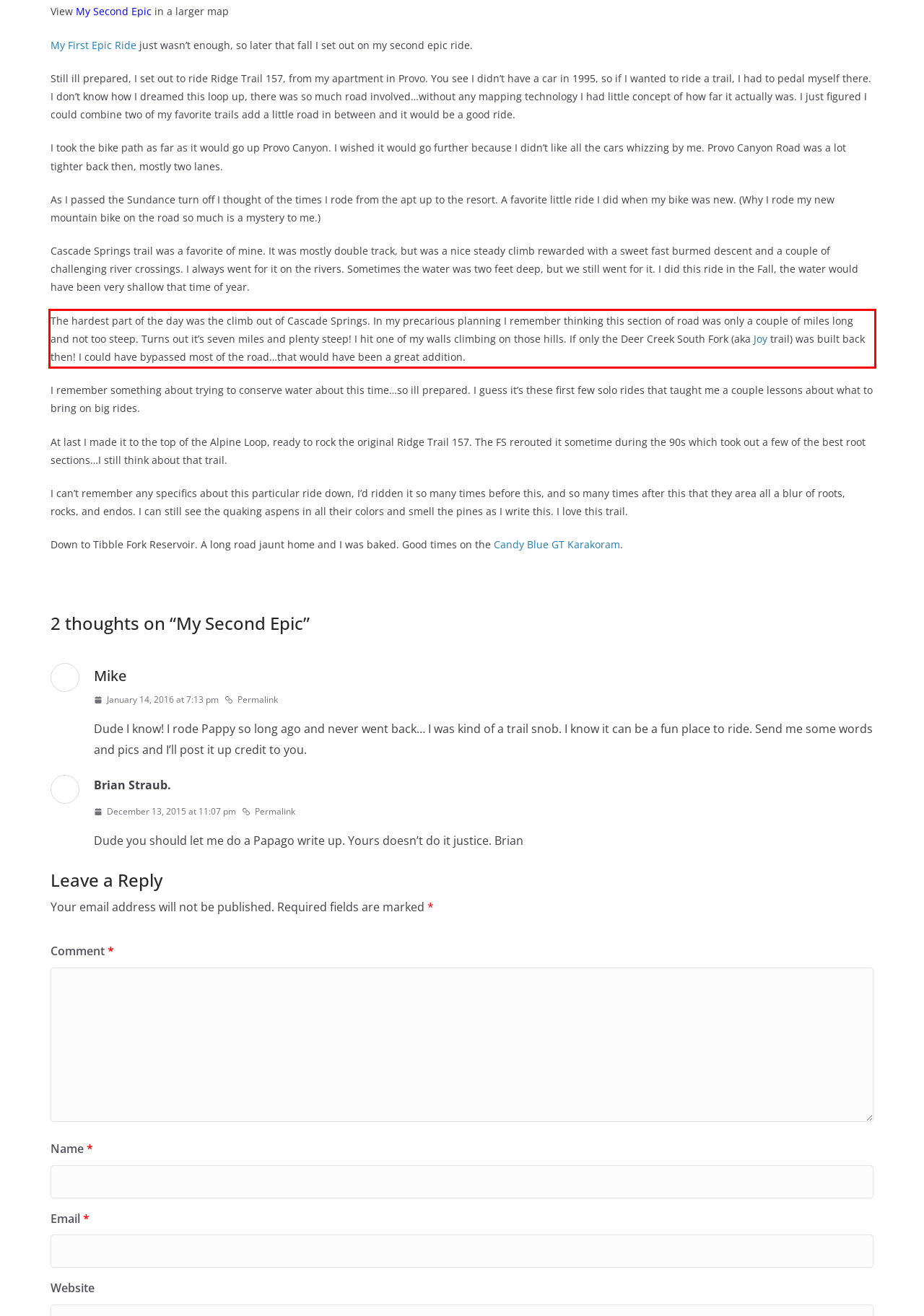You have a screenshot with a red rectangle around a UI element. Recognize and extract the text within this red bounding box using OCR.

The hardest part of the day was the climb out of Cascade Springs. In my precarious planning I remember thinking this section of road was only a couple of miles long and not too steep. Turns out it’s seven miles and plenty steep! I hit one of my walls climbing on those hills. If only the Deer Creek South Fork (aka Joy trail) was built back then! I could have bypassed most of the road…that would have been a great addition.